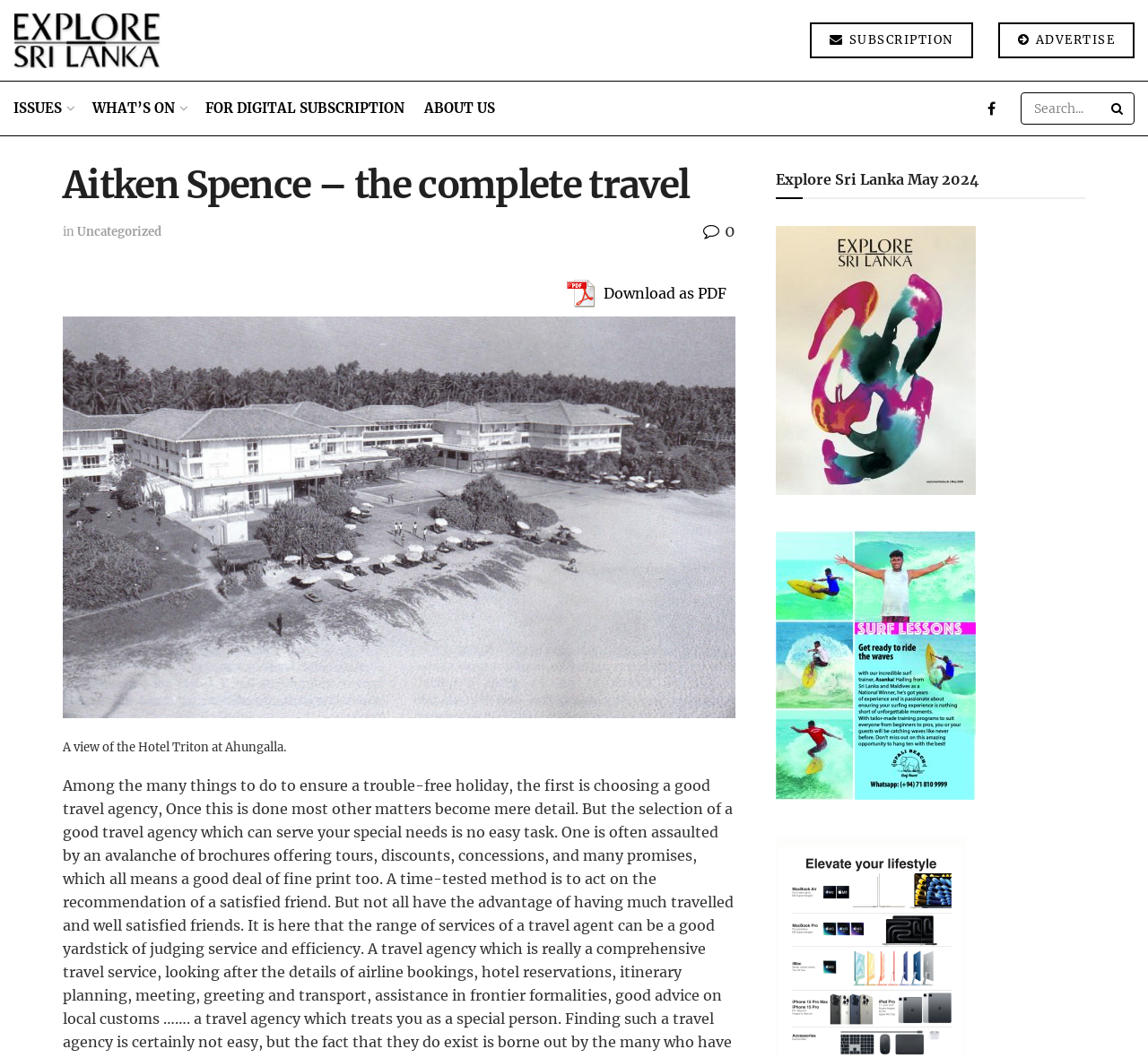Please respond to the question with a concise word or phrase:
Is there a search function on the webpage?

Yes